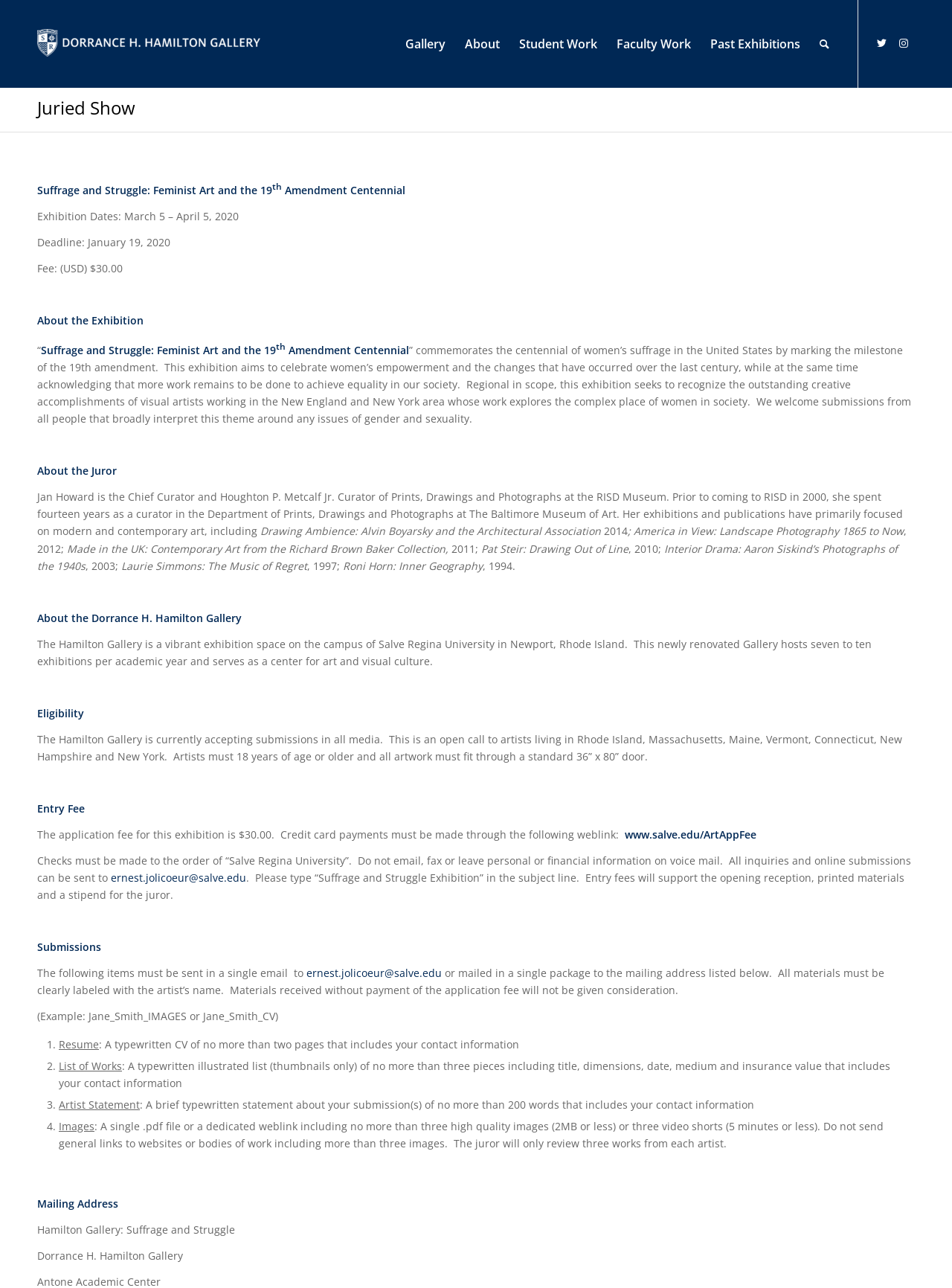Can you determine the bounding box coordinates of the area that needs to be clicked to fulfill the following instruction: "View the Juried Show exhibition details"?

[0.039, 0.073, 0.961, 0.096]